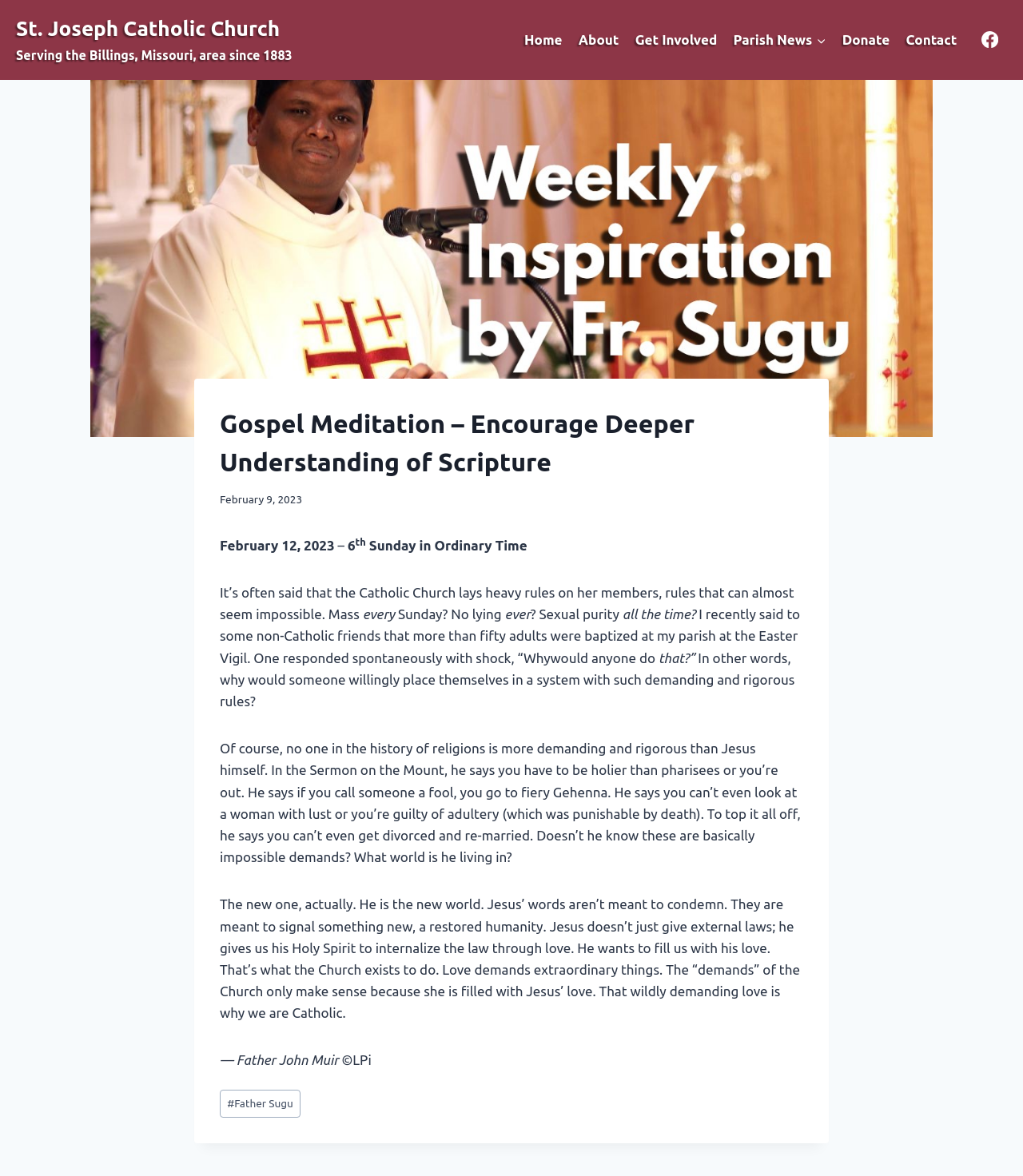What is the topic of the meditation on the webpage?
Please provide an in-depth and detailed response to the question.

The webpage has a heading 'Gospel Meditation – Encourage Deeper Understanding of Scripture' which suggests that the meditation is focused on understanding the Gospel.